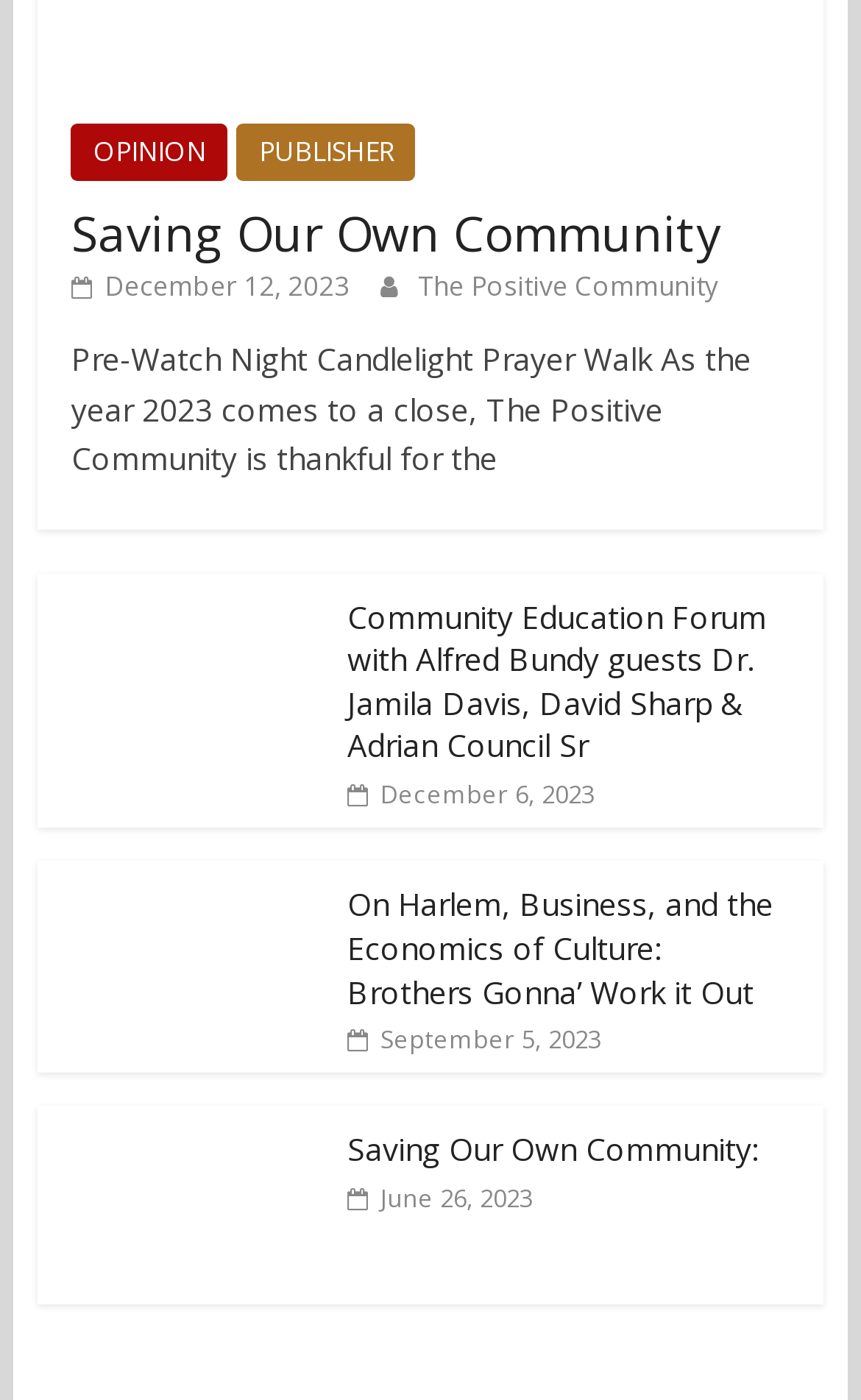Locate the bounding box for the described UI element: "title="Saving Our Own Community:"". Ensure the coordinates are four float numbers between 0 and 1, formatted as [left, top, right, bottom].

[0.044, 0.792, 0.377, 0.822]